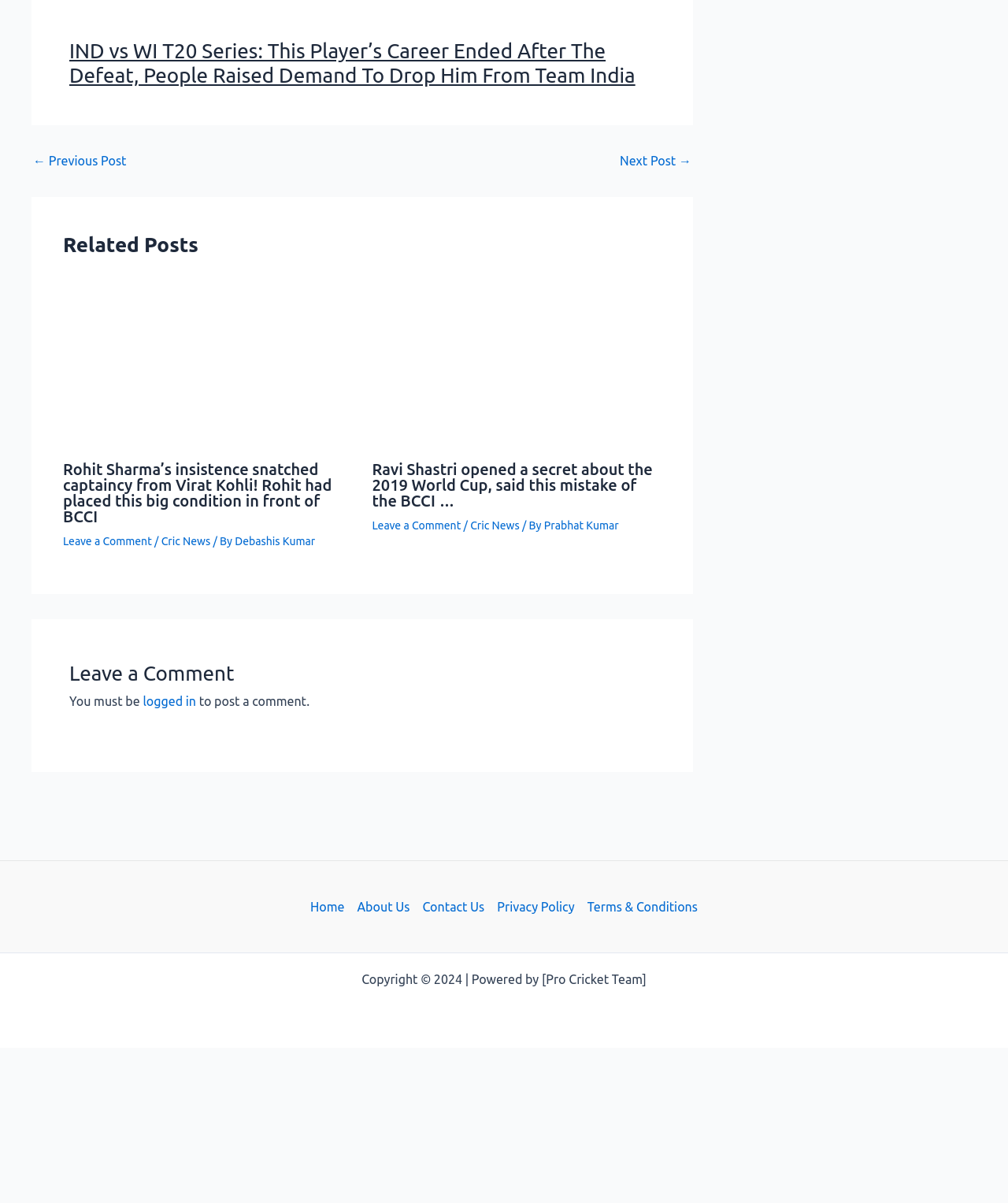Please locate the bounding box coordinates of the element that should be clicked to complete the given instruction: "Go to the 'STUDENTS' page".

None